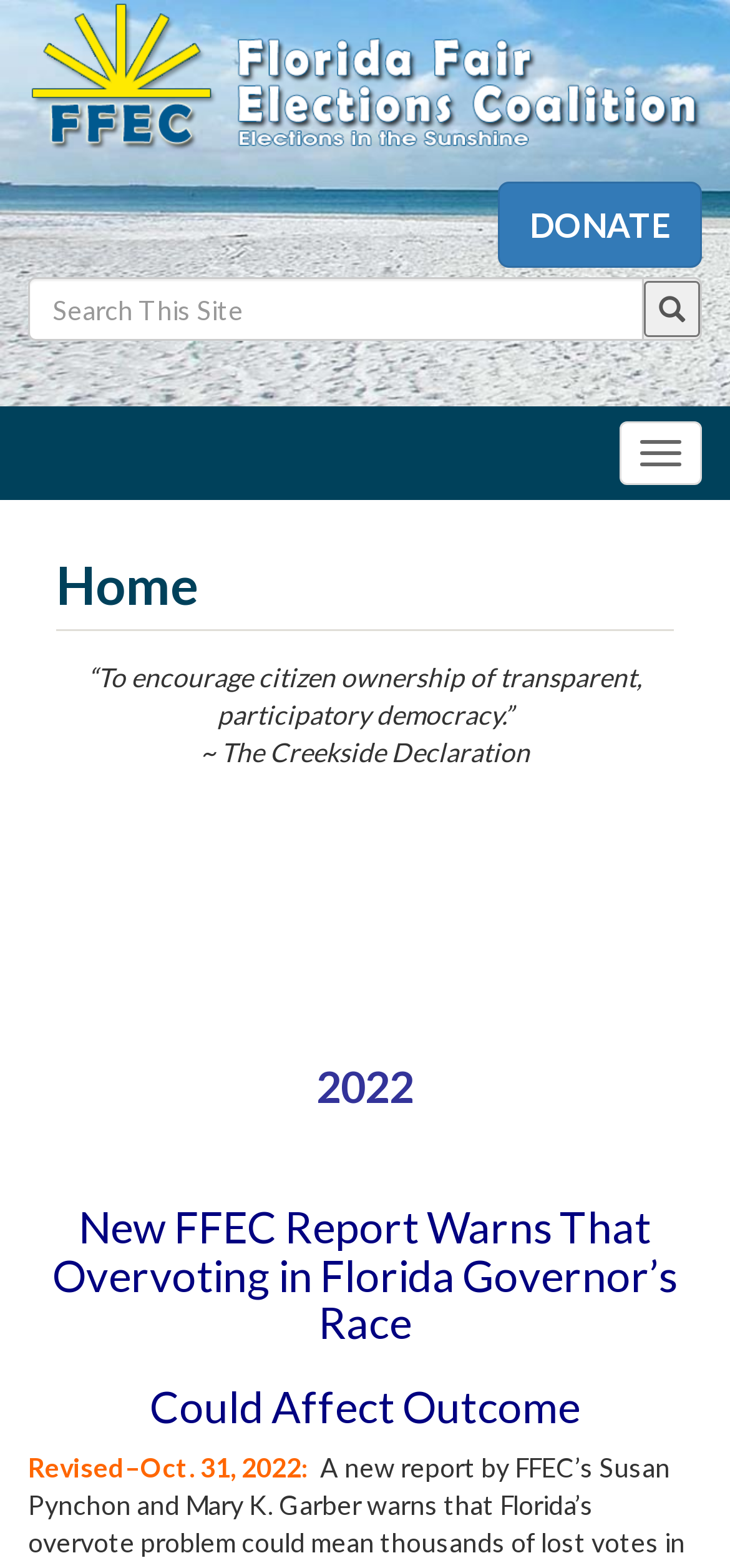What is the purpose of the button with '' icon?
Ensure your answer is thorough and detailed.

The webpage contains a button element '' which is located next to the textbox element 'Search This Site', suggesting that the button is used to submit the search query.